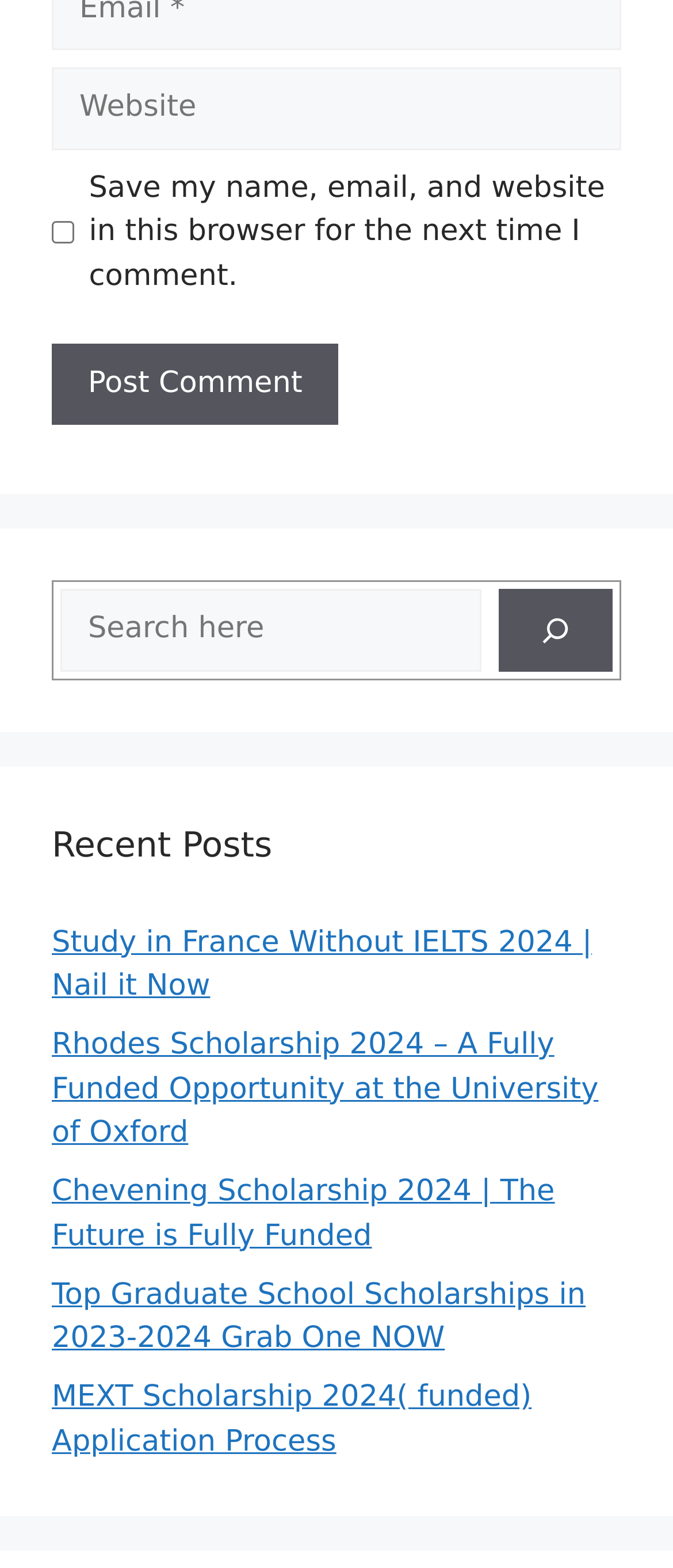Answer the question briefly using a single word or phrase: 
What is the purpose of the checkbox?

Save website data